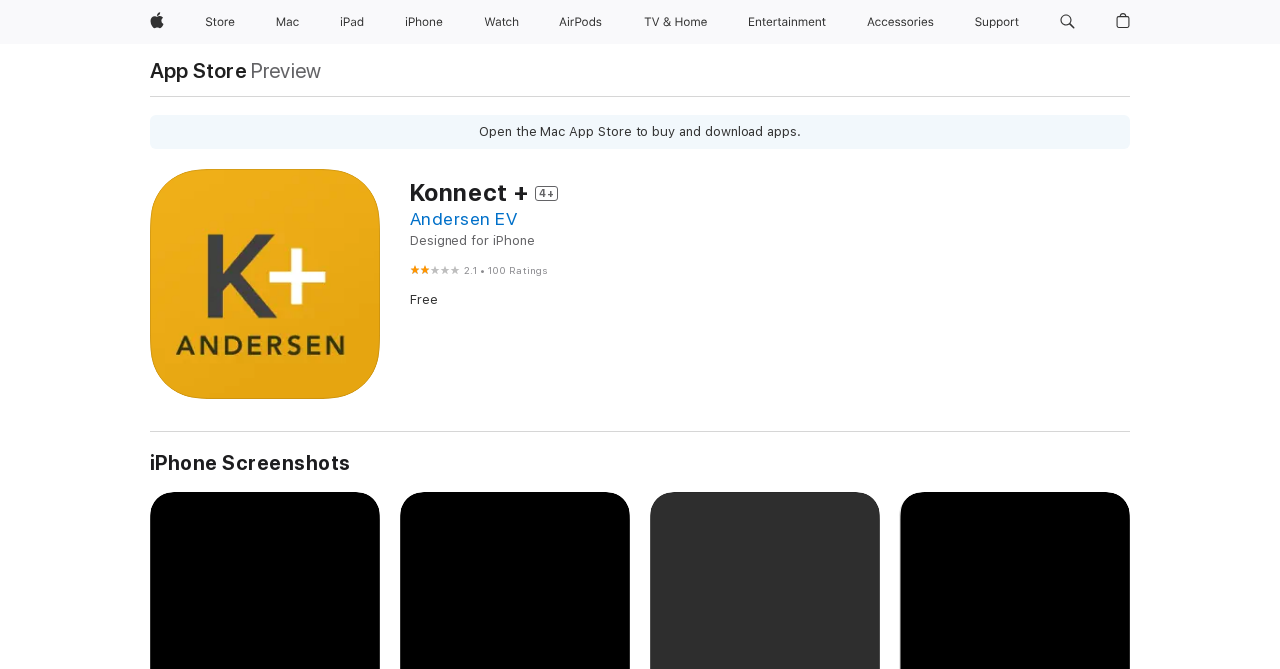Locate the bounding box coordinates of the region to be clicked to comply with the following instruction: "Click Apple". The coordinates must be four float numbers between 0 and 1, in the form [left, top, right, bottom].

[0.111, 0.0, 0.134, 0.066]